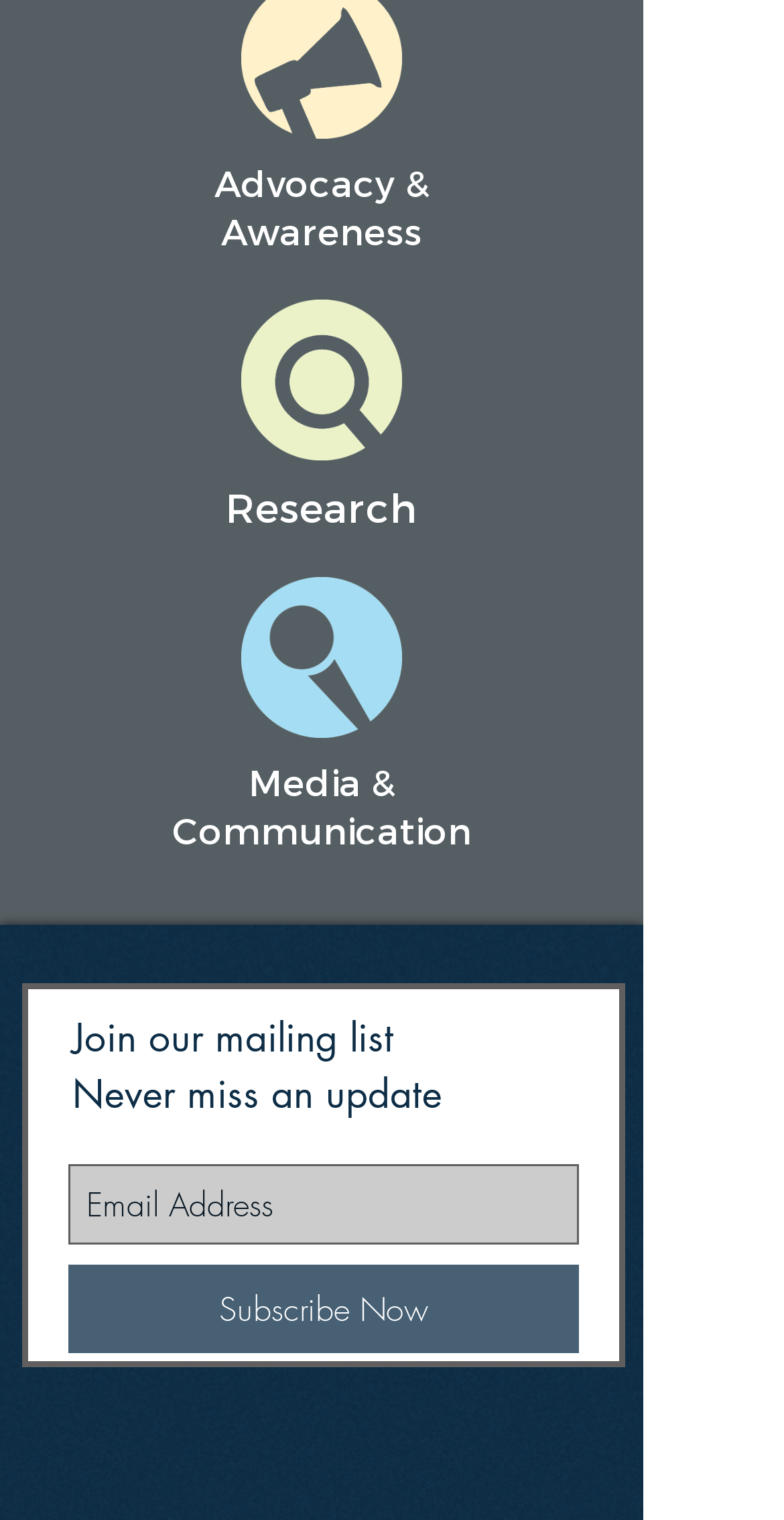Refer to the element description aria-label="Email Address" name="email" placeholder="Email Address" and identify the corresponding bounding box in the screenshot. Format the coordinates as (top-left x, top-left y, bottom-right x, bottom-right y) with values in the range of 0 to 1.

[0.087, 0.766, 0.738, 0.819]